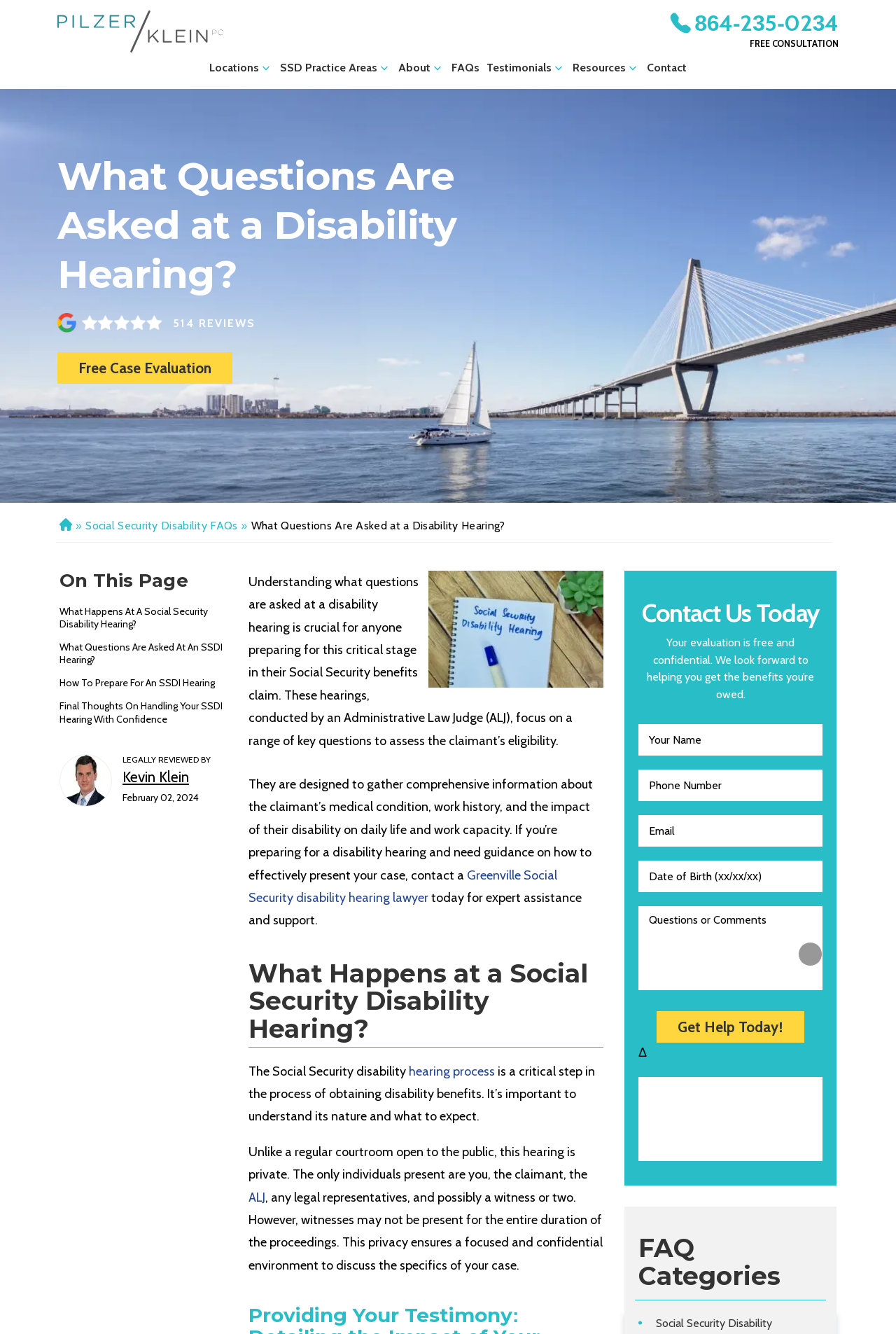Locate the bounding box coordinates of the clickable area needed to fulfill the instruction: "Click on the 'READ MORE »' link".

None